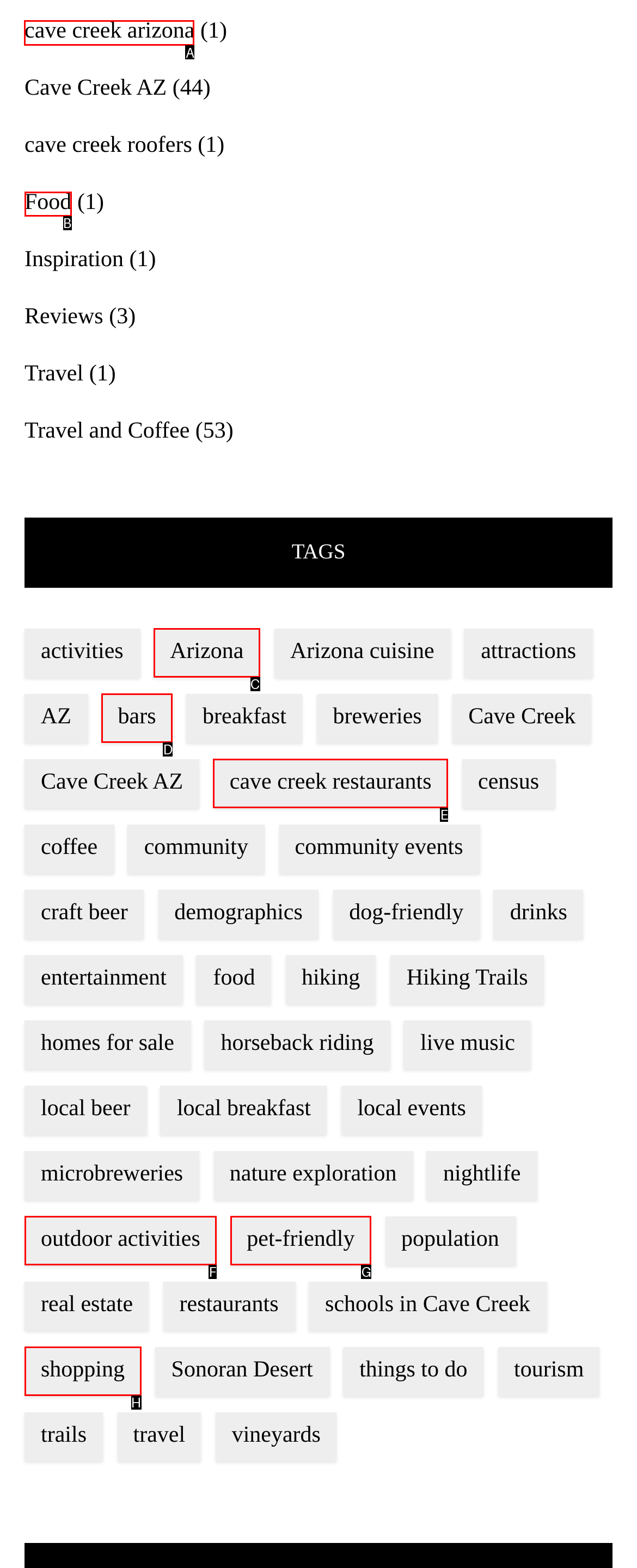Find the appropriate UI element to complete the task: Click on 'Cave Creek Arizona'. Indicate your choice by providing the letter of the element.

A